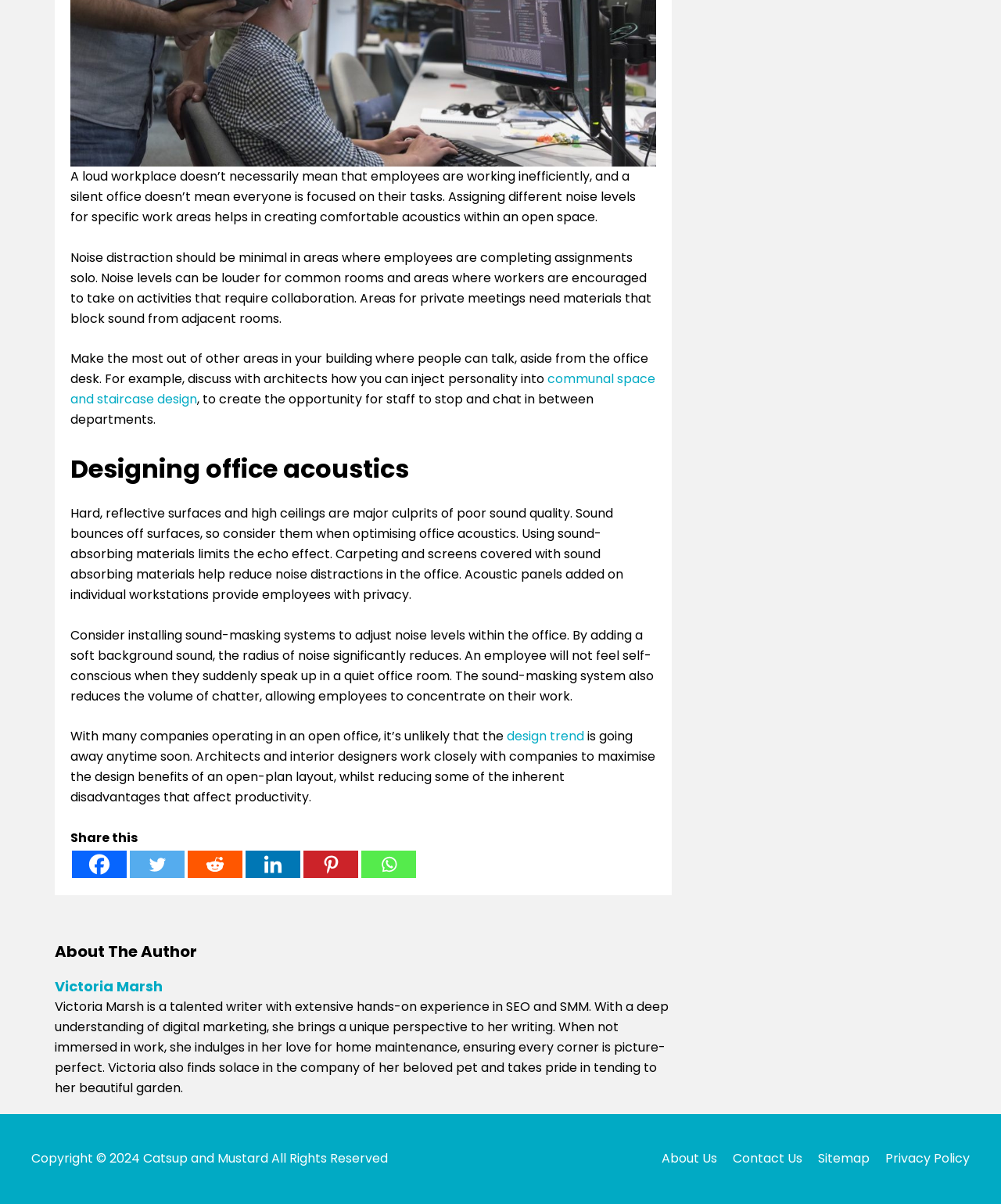Provide the bounding box coordinates for the area that should be clicked to complete the instruction: "Visit the About Us page".

[0.648, 0.955, 0.716, 0.97]